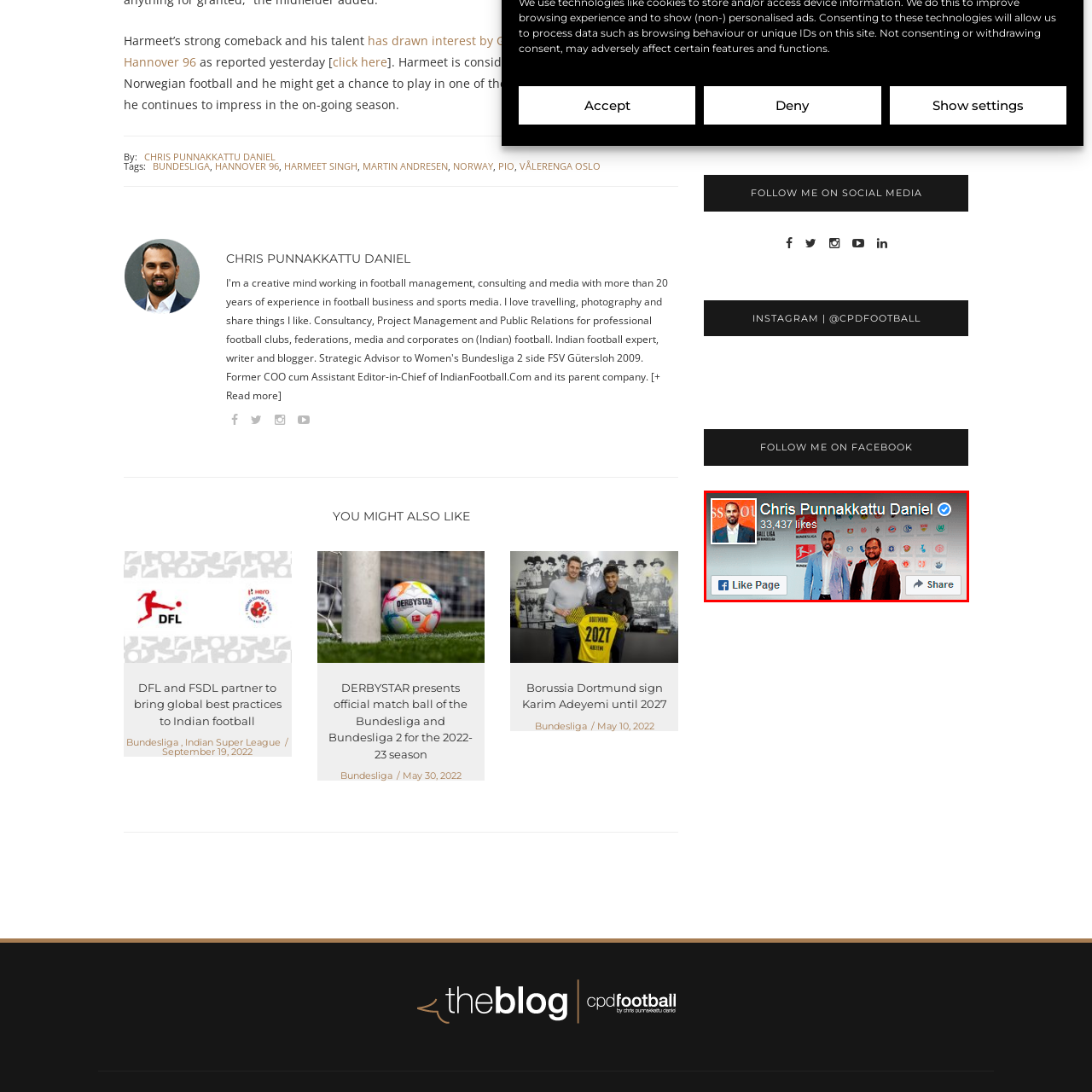Look at the image segment within the red box, What is the badge next to Chris Punnakkattu Daniel's name? Give a brief response in one word or phrase.

Verified